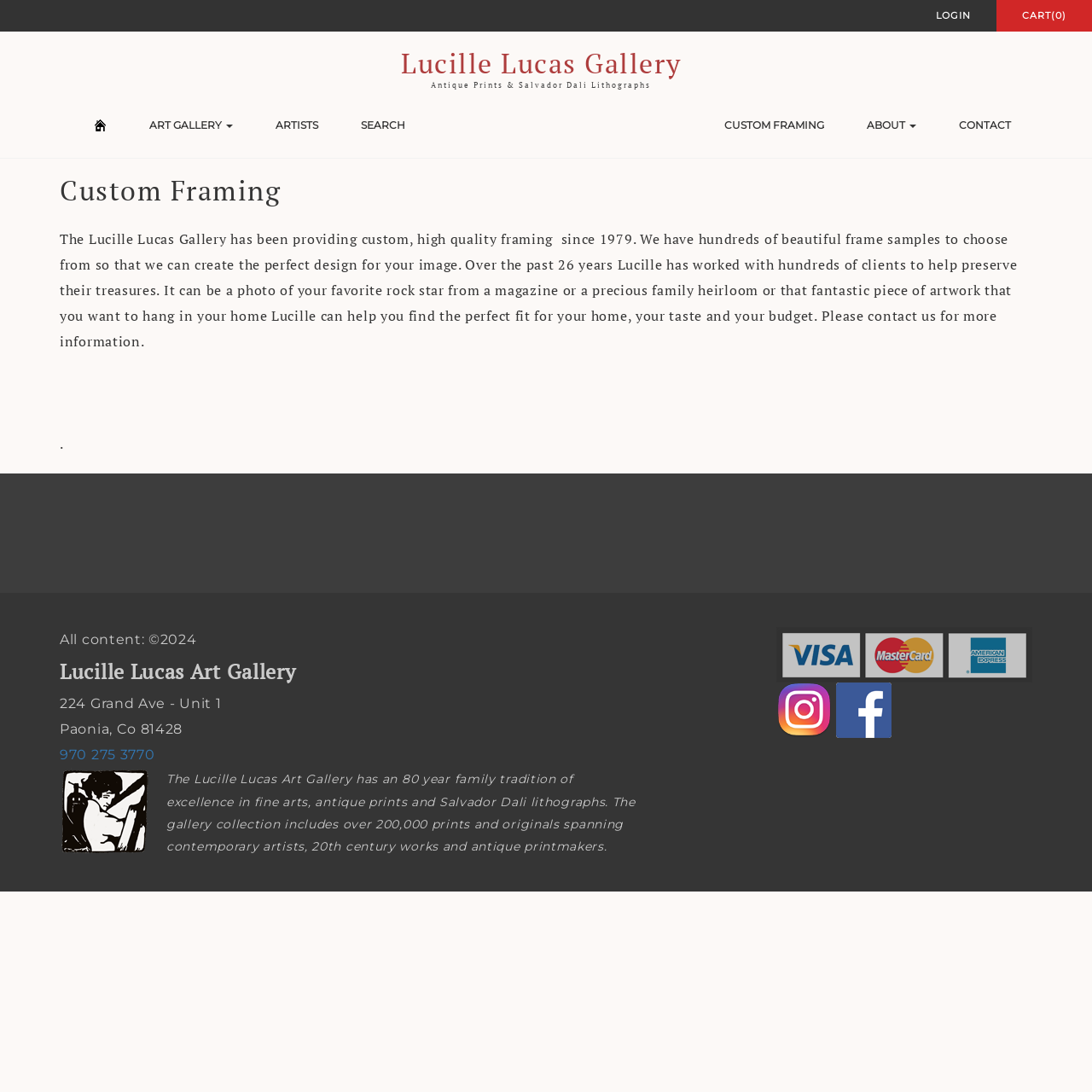What is the phone number of Lucille Lucas Gallery?
Carefully analyze the image and provide a detailed answer to the question.

The phone number of Lucille Lucas Gallery can be found in the footer section of the webpage, where it is stated as '970 275 3770'.